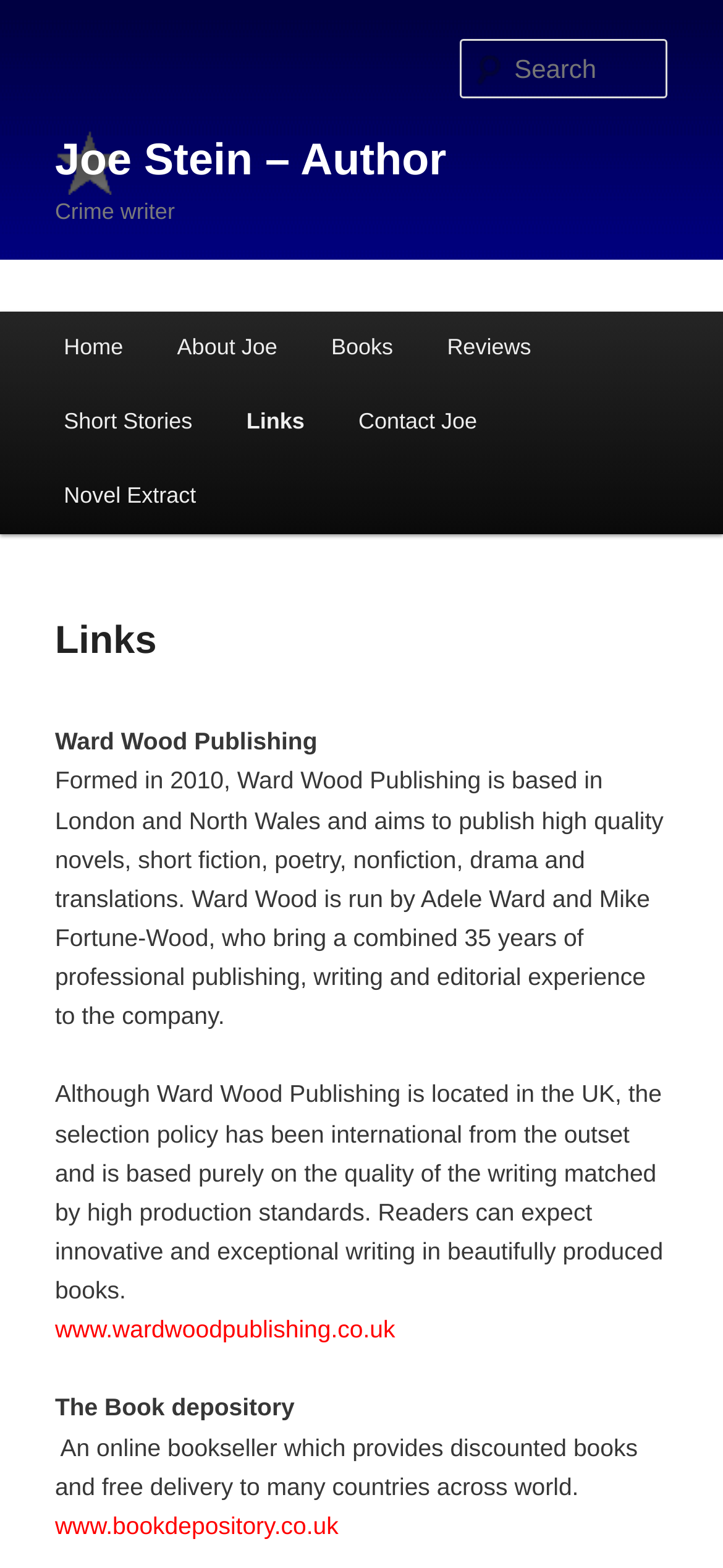Write a detailed summary of the webpage, including text, images, and layout.

The webpage is about Joe Stein, an author, and it appears to be a links page. At the top, there is a heading with the author's name, "Joe Stein – Author", which is also a link. Below this, there is a smaller heading that describes the author as a "Crime writer". 

On the top right, there is a search box labeled "Search". 

The main menu is located on the left side of the page, with links to "Home", "About Joe", "Books", "Reviews", "Short Stories", "Links", "Contact Joe", and "Novel Extract". 

The main content of the page is divided into sections, each with a heading. The first section is titled "Links" and contains information about Ward Wood Publishing, a publishing company based in London and North Wales. There is a brief description of the company, its goals, and its selection policy. Below this, there is a link to the company's website. 

The next section is about The Book Depository, an online bookseller that provides discounted books and free delivery to many countries. There is a brief description of the service and a link to its website.